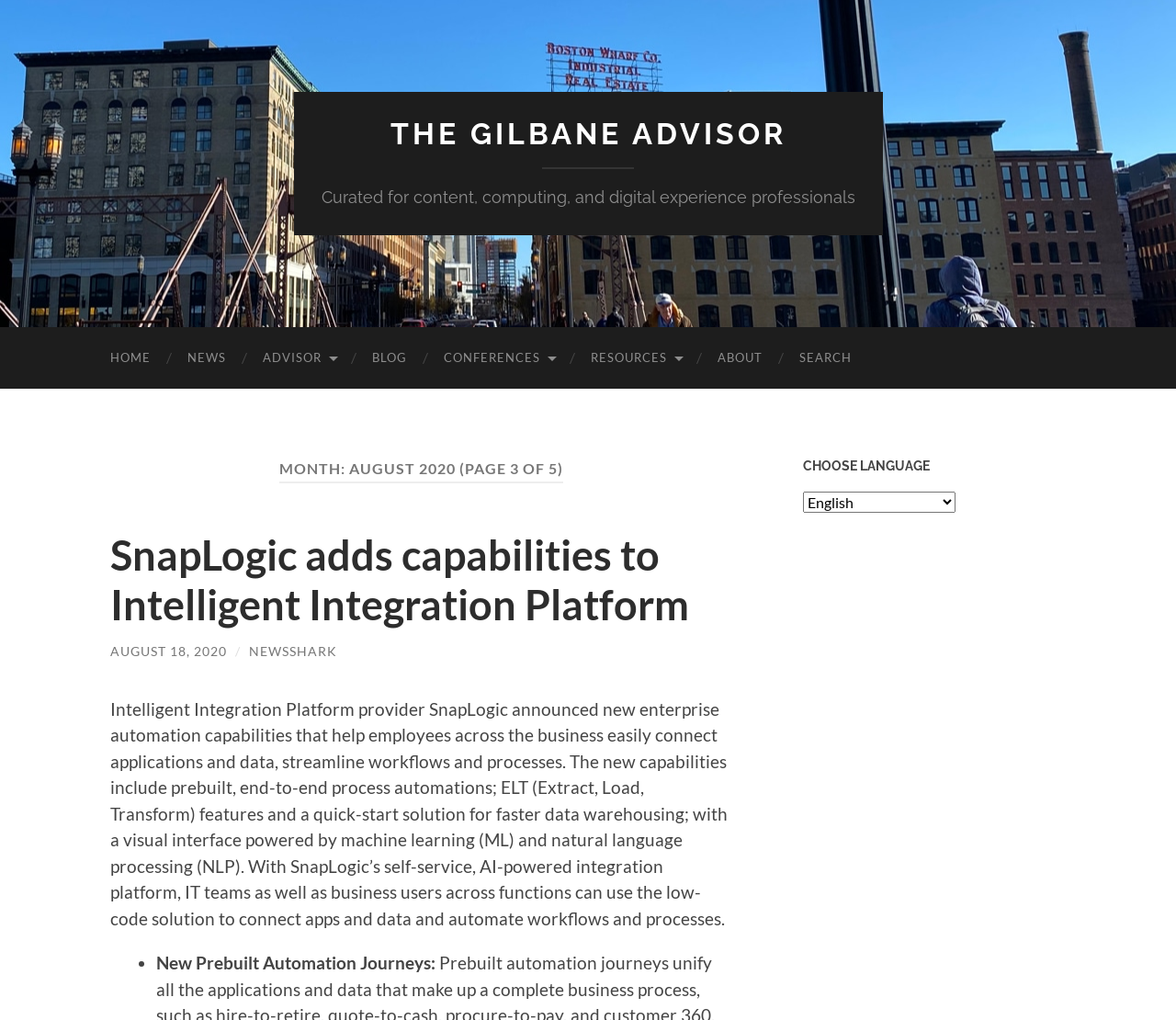What is the purpose of the 'CHOOSE LANGUAGE' section?
Provide an in-depth and detailed explanation in response to the question.

The 'CHOOSE LANGUAGE' section is located at the bottom right of the webpage and contains a combobox with the label 'Select Language'. This suggests that the purpose of this section is to allow users to select their preferred language.